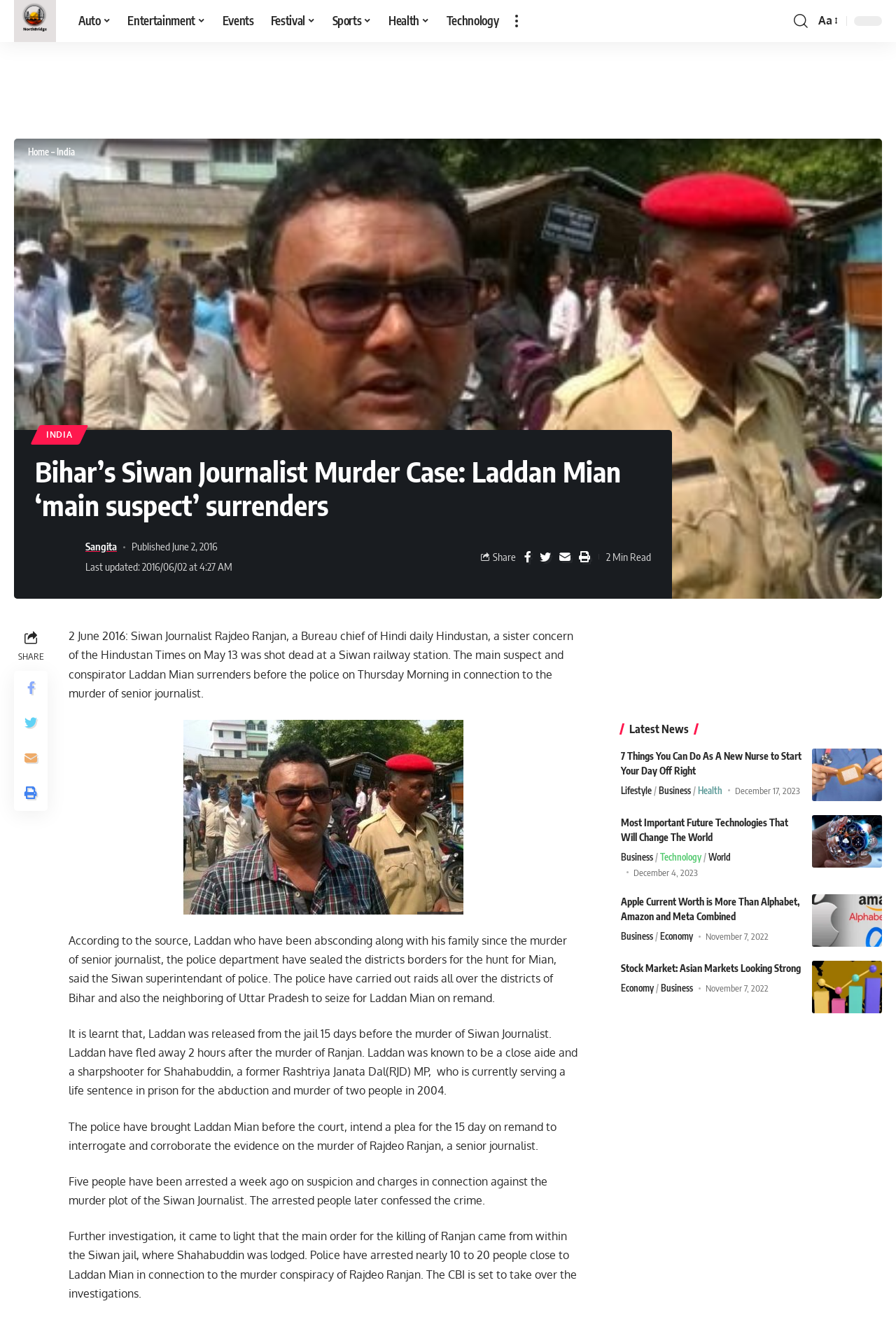Who is the main suspect in the murder case?
Give a detailed and exhaustive answer to the question.

The webpage mentions that Laddan Mian is the main suspect and conspirator in the murder of Rajdeo Ranjan, and he surrendered before the police on Thursday morning.